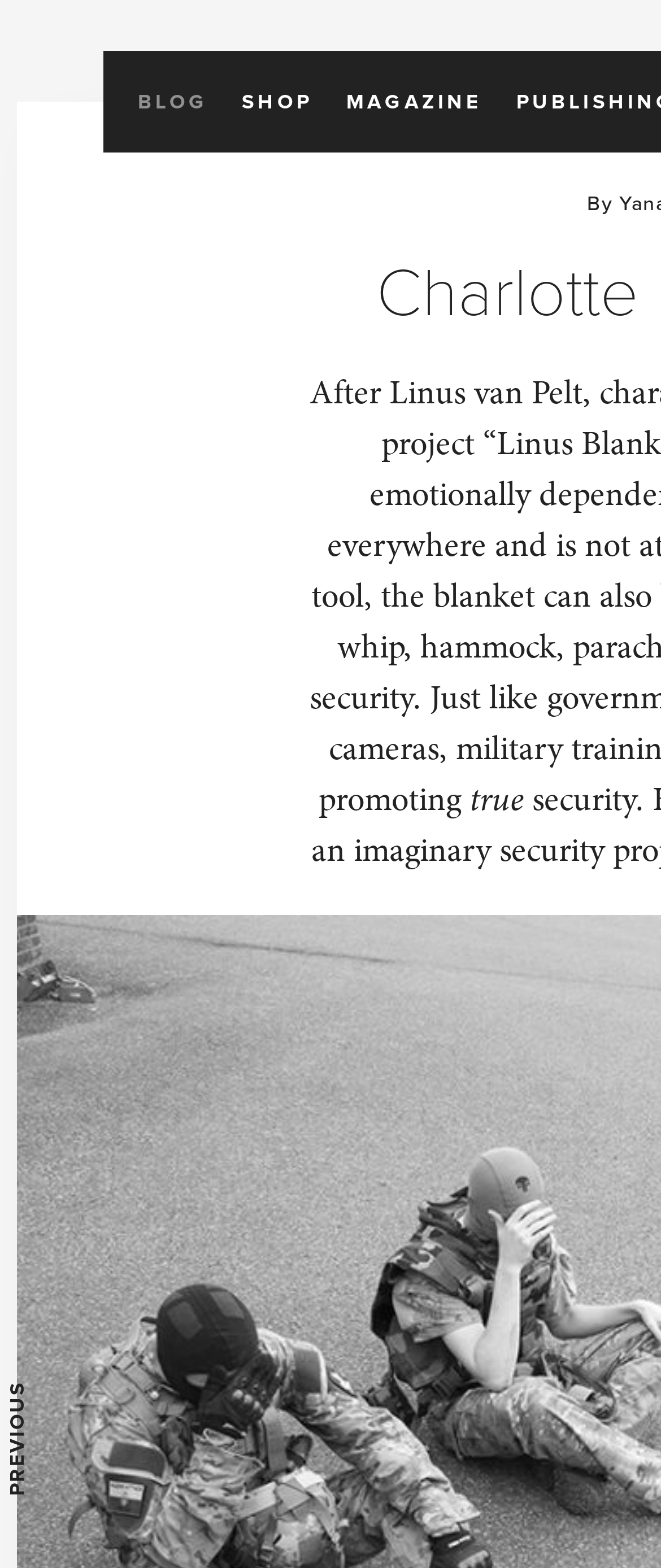Find and provide the bounding box coordinates for the UI element described here: "Blog". The coordinates should be given as four float numbers between 0 and 1: [left, top, right, bottom].

[0.183, 0.032, 0.34, 0.097]